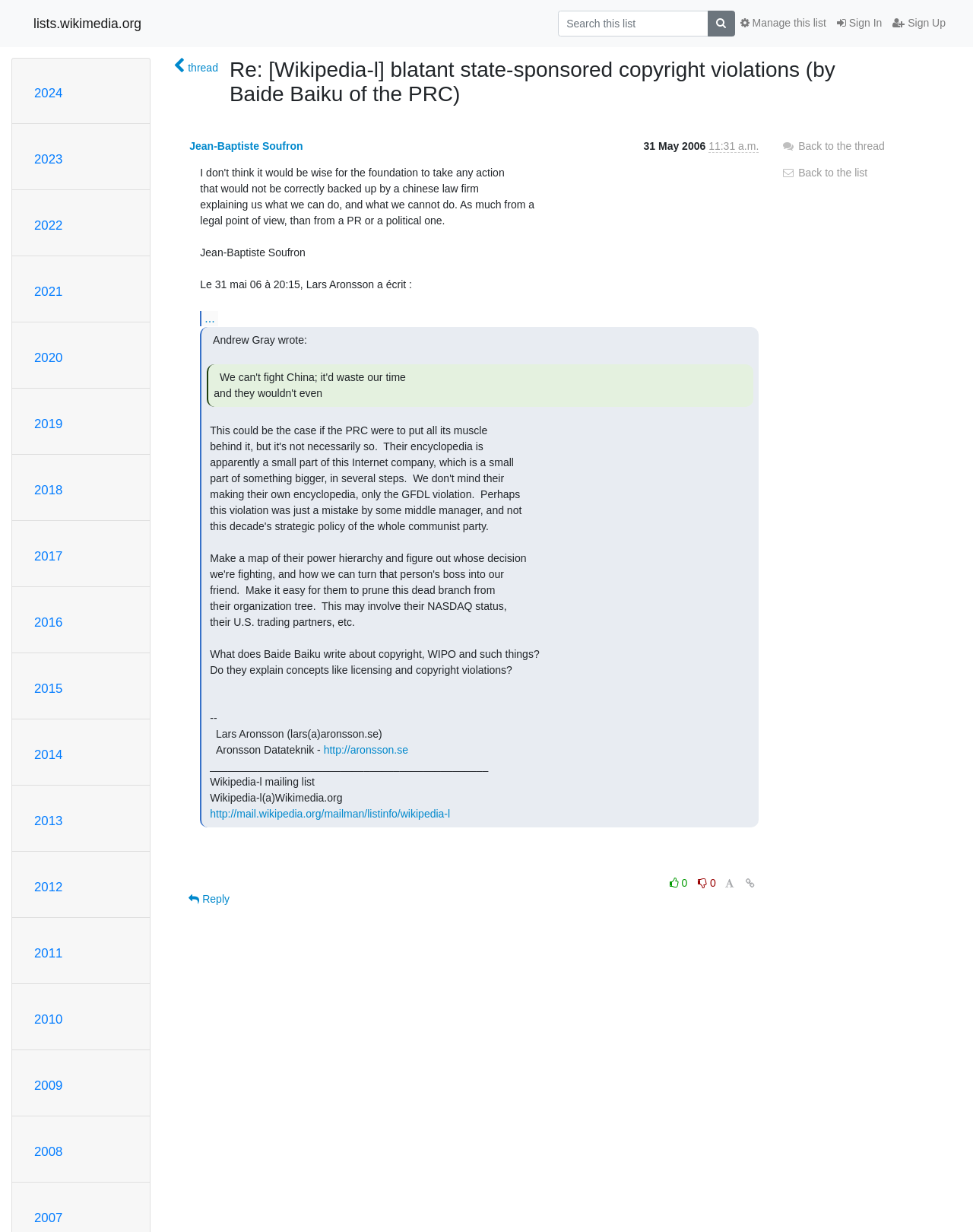Please predict the bounding box coordinates (top-left x, top-left y, bottom-right x, bottom-right y) for the UI element in the screenshot that fits the description: Sign Up

[0.912, 0.008, 0.977, 0.03]